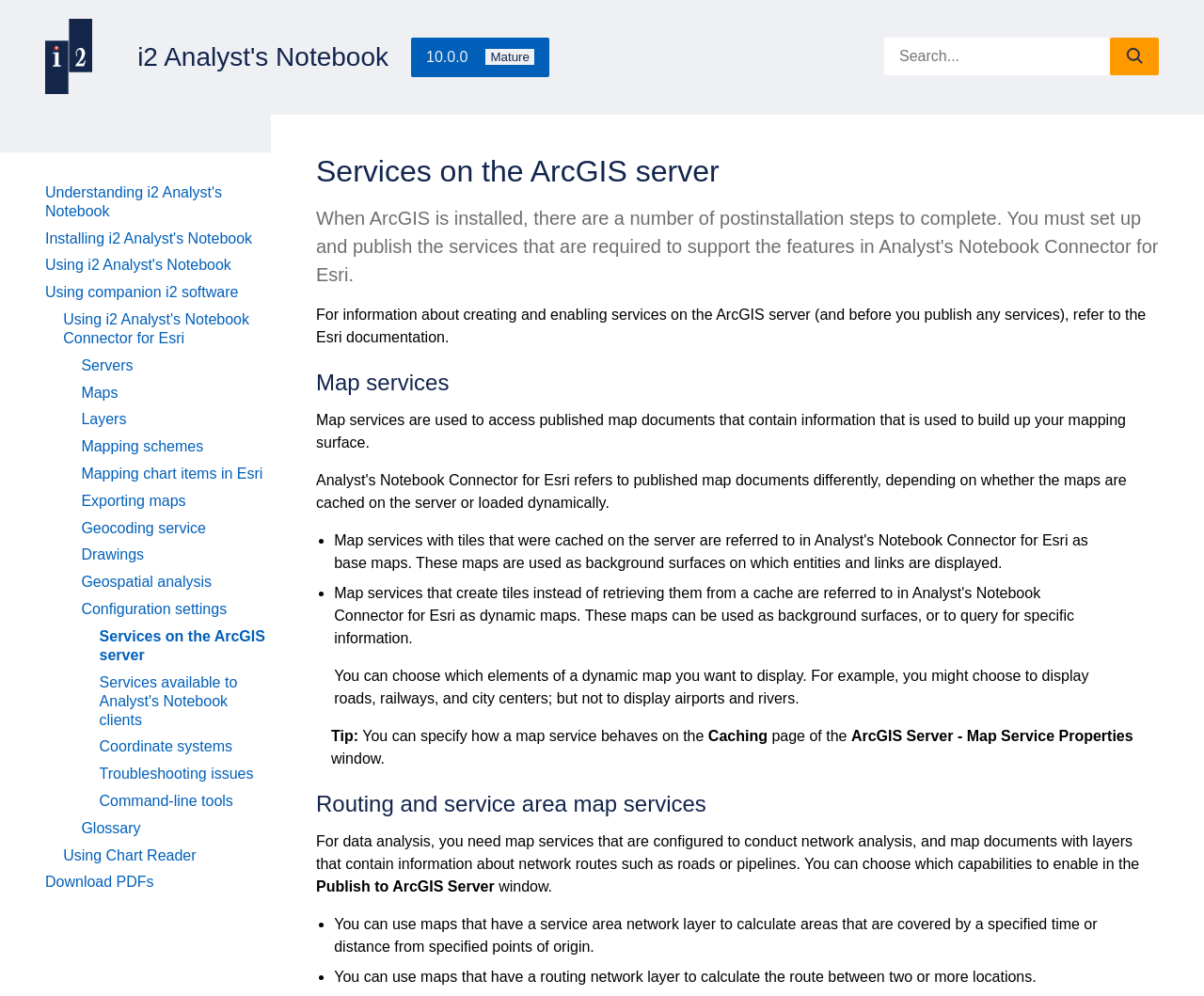Provide the bounding box coordinates of the HTML element this sentence describes: "name="search" placeholder="Search..."". The bounding box coordinates consist of four float numbers between 0 and 1, i.e., [left, top, right, bottom].

[0.734, 0.038, 0.922, 0.076]